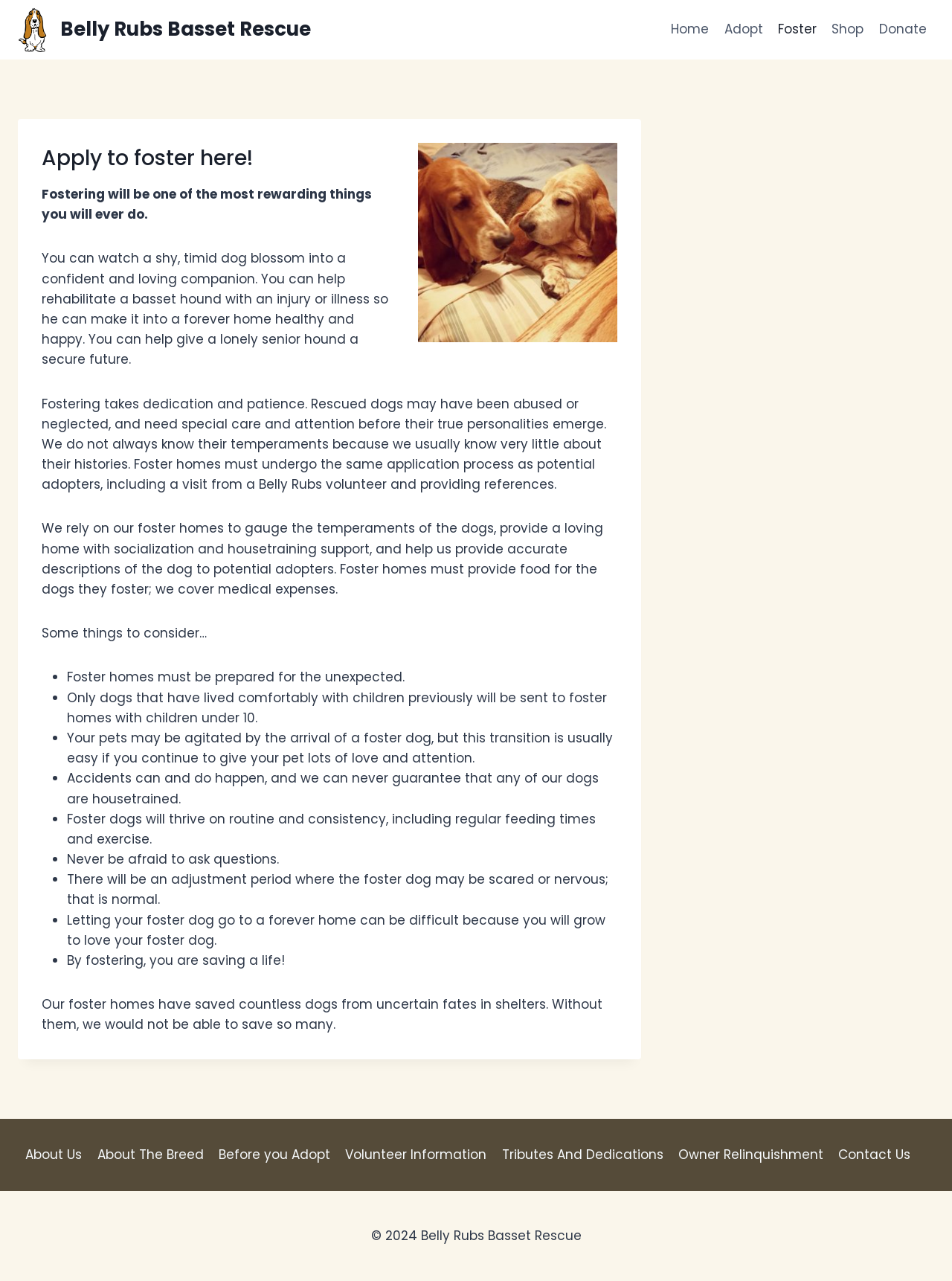What is the benefit of fostering a dog?
Use the screenshot to answer the question with a single word or phrase.

Saving a life